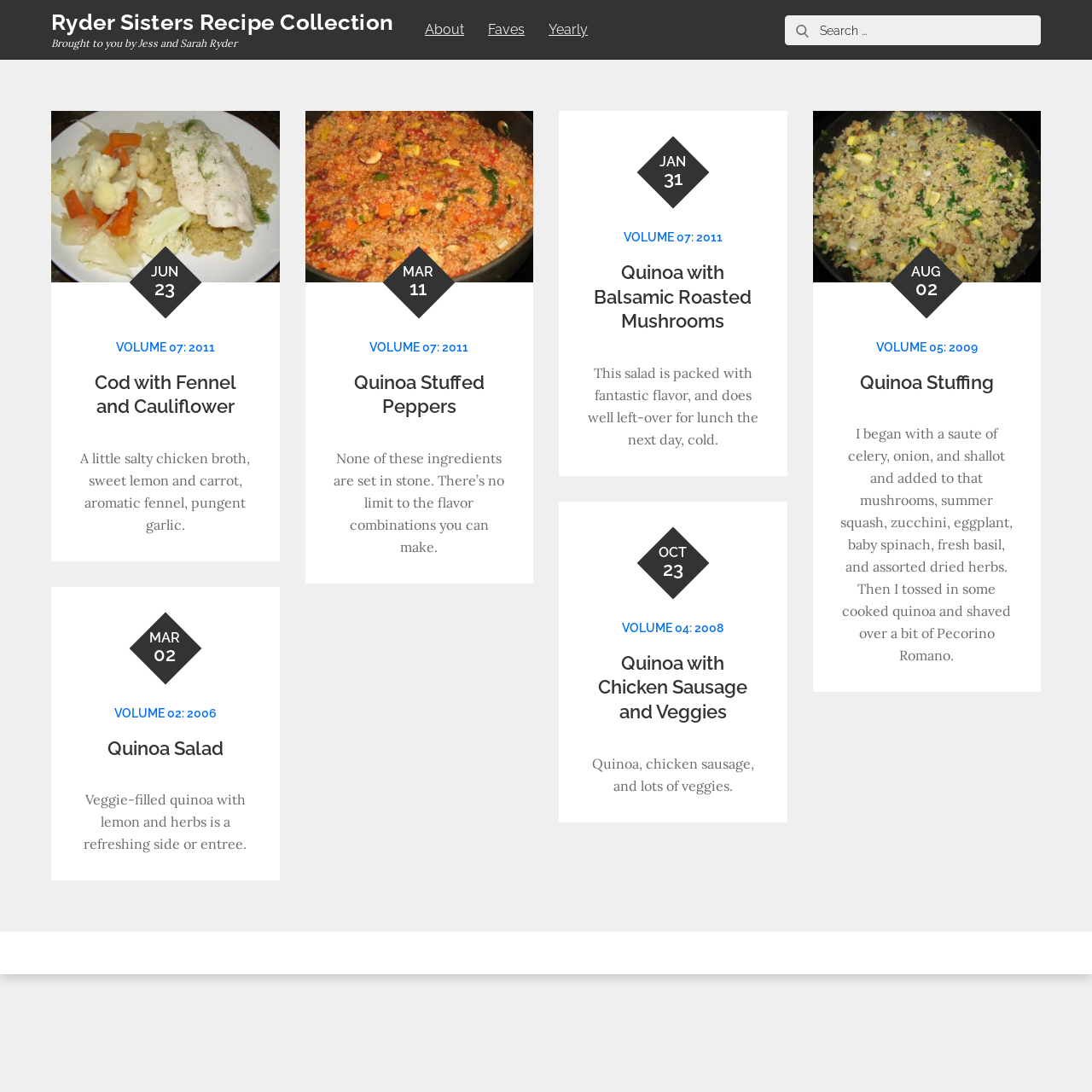Determine the bounding box coordinates in the format (top-left x, top-left y, bottom-right x, bottom-right y). Ensure all values are floating point numbers between 0 and 1. Identify the bounding box of the UI element described by: Ryder Sisters Recipe Collection

[0.047, 0.009, 0.36, 0.032]